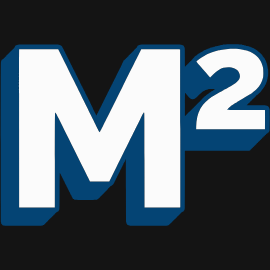Provide a one-word or one-phrase answer to the question:
What font color is the letter 'M' in?

blue